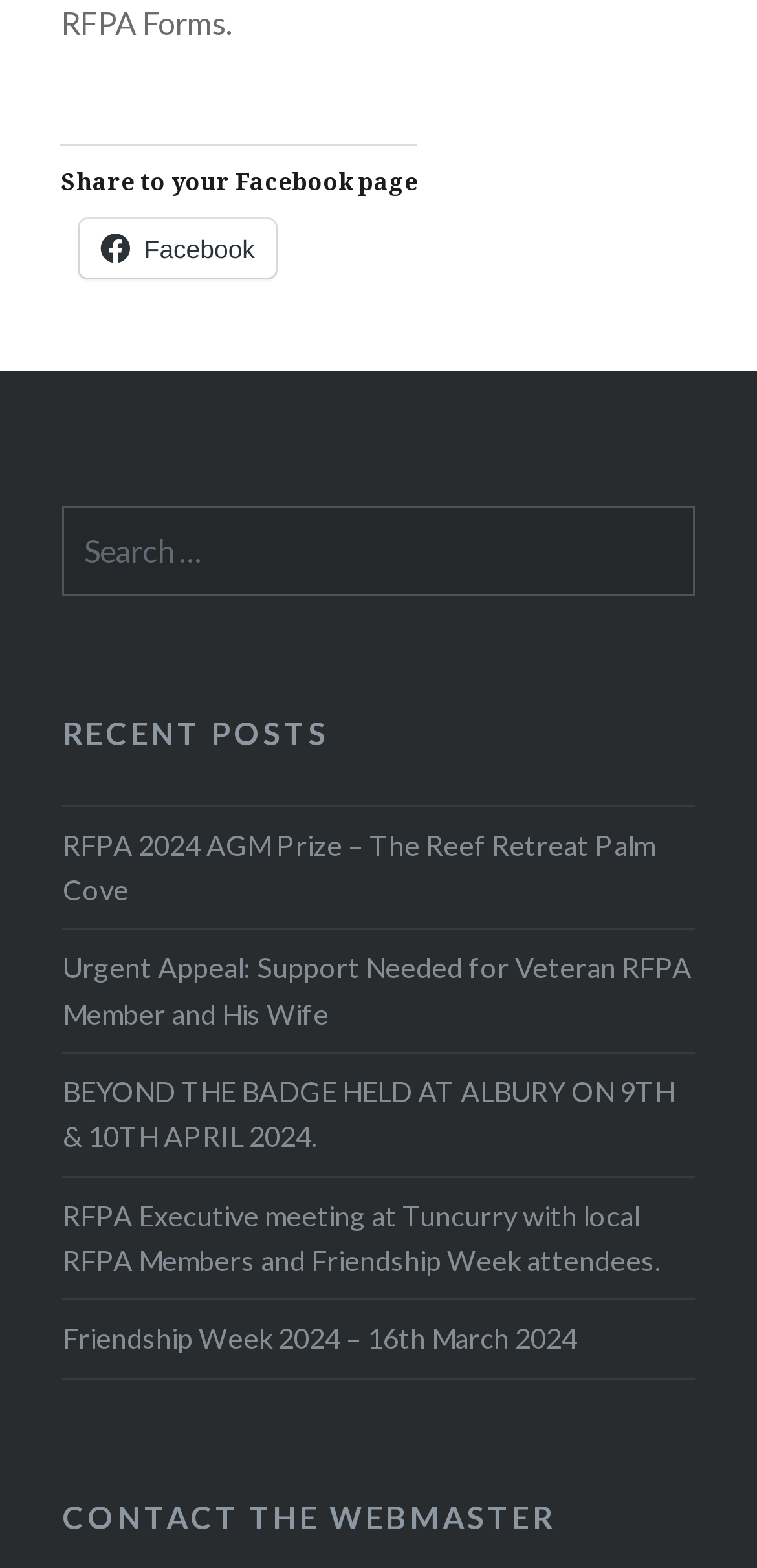Using the description "Facebook", locate and provide the bounding box of the UI element.

[0.106, 0.14, 0.365, 0.177]